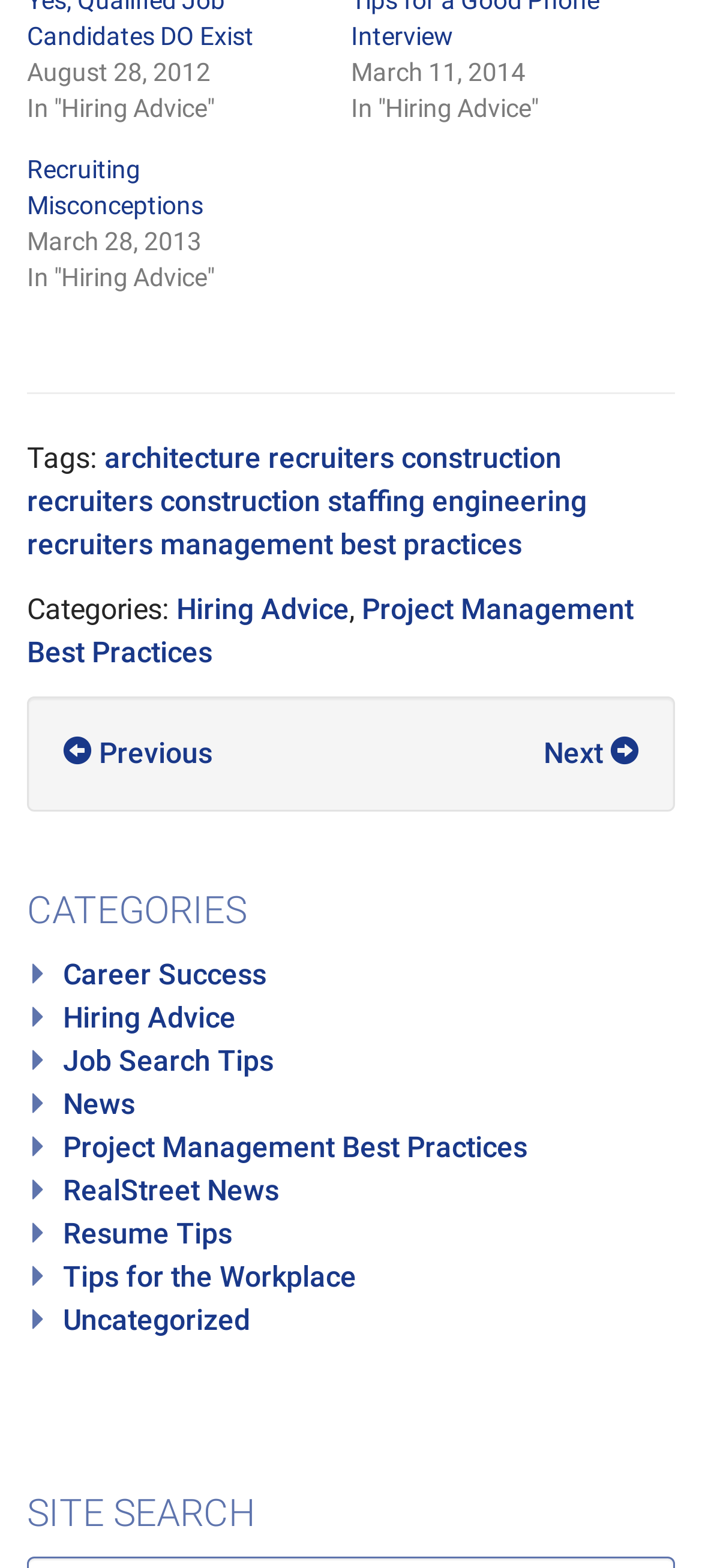Identify the bounding box of the UI element that matches this description: "Project Management Best Practices".

[0.09, 0.721, 0.751, 0.743]